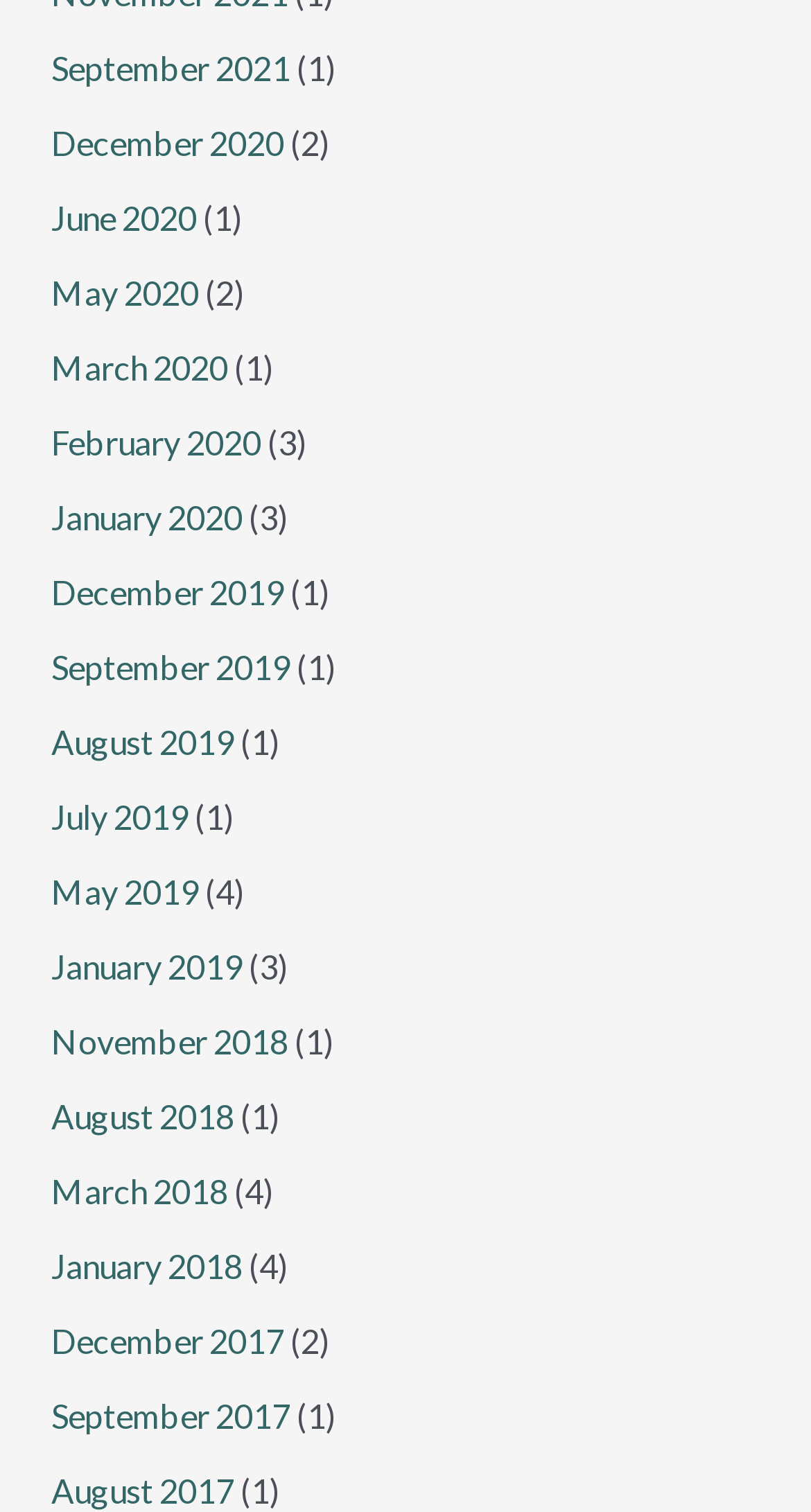Find the bounding box coordinates for the element that must be clicked to complete the instruction: "Check June 2020". The coordinates should be four float numbers between 0 and 1, indicated as [left, top, right, bottom].

[0.063, 0.13, 0.243, 0.156]